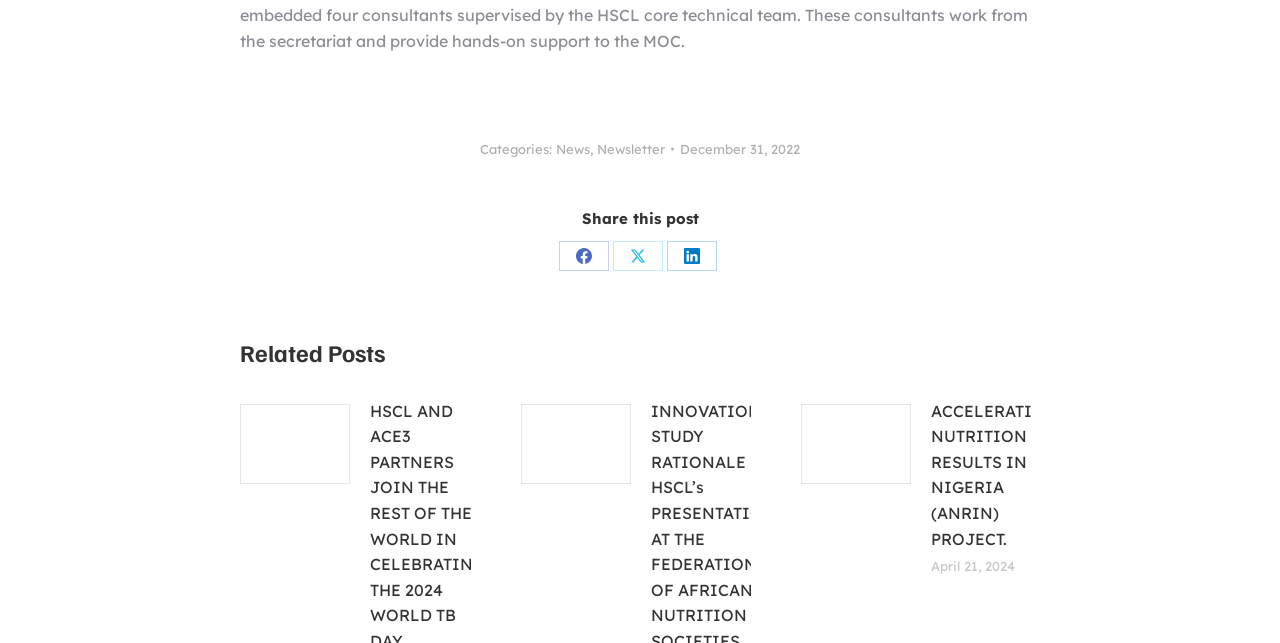Using the description "Share on FacebookShare on Facebook", locate and provide the bounding box of the UI element.

[0.437, 0.374, 0.476, 0.421]